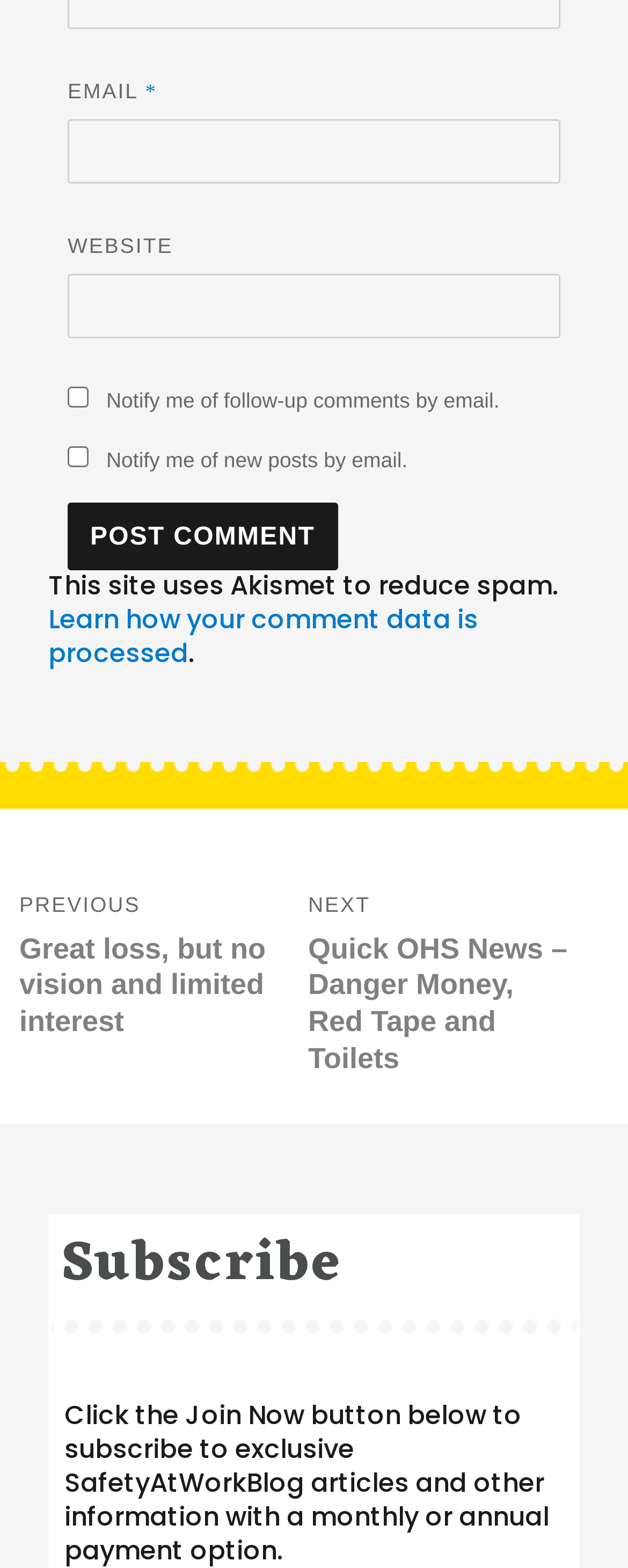Pinpoint the bounding box coordinates of the clickable element needed to complete the instruction: "Enter email address". The coordinates should be provided as four float numbers between 0 and 1: [left, top, right, bottom].

[0.108, 0.076, 0.892, 0.117]